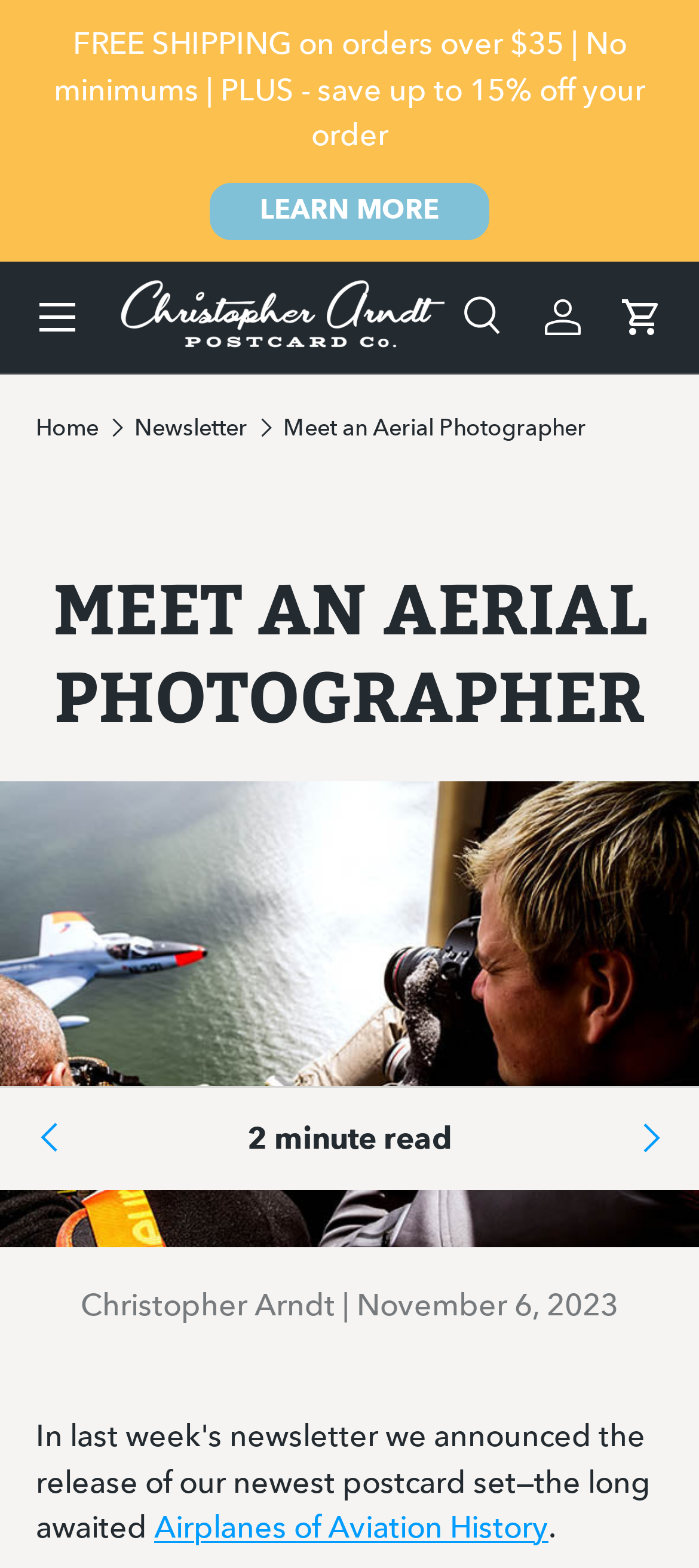Identify the bounding box of the UI element that matches this description: "Meet an Aerial Photographer".

[0.406, 0.266, 0.839, 0.28]